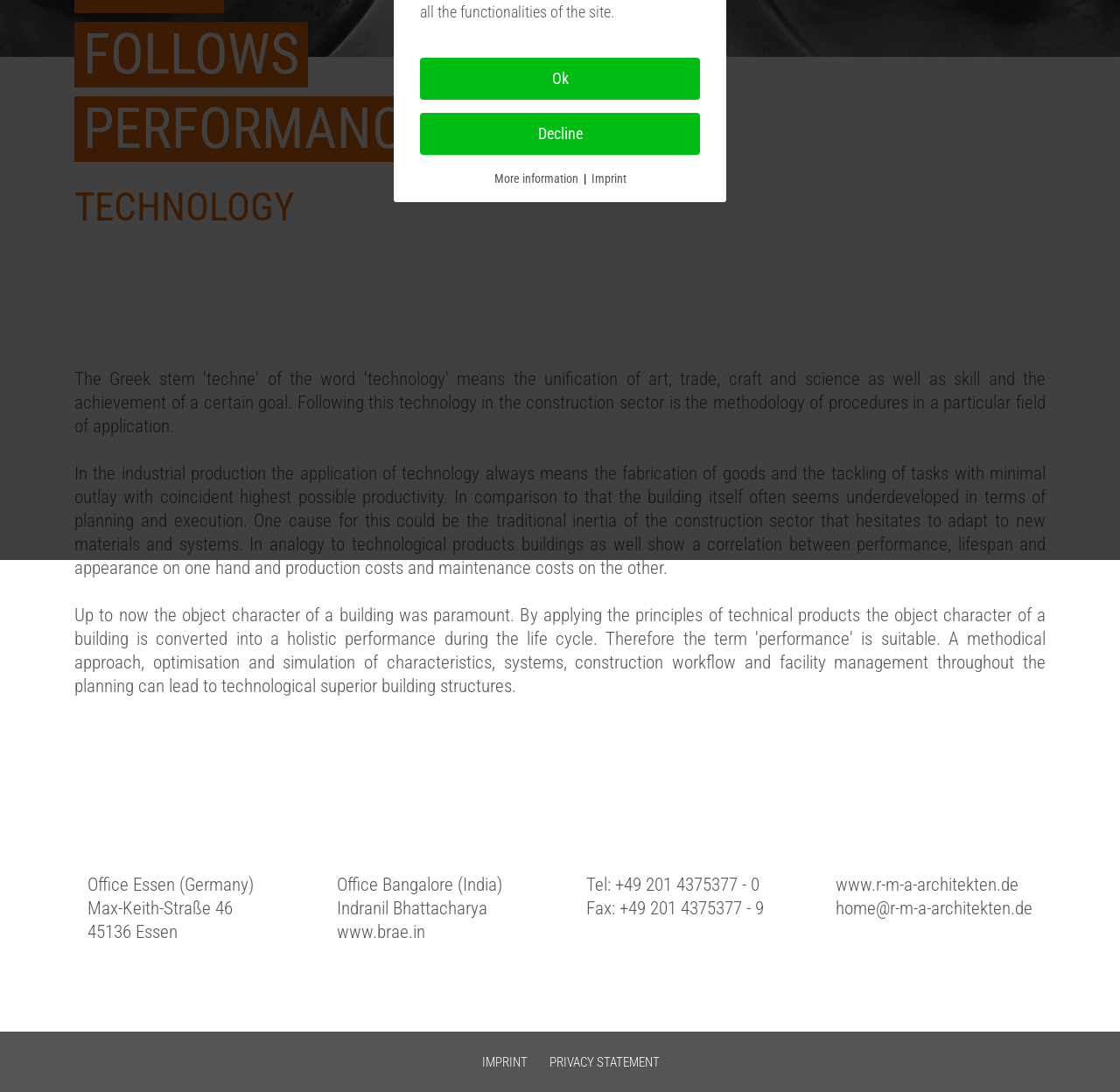Predict the bounding box of the UI element based on this description: "Privacy Statement".

[0.491, 0.966, 0.589, 0.98]